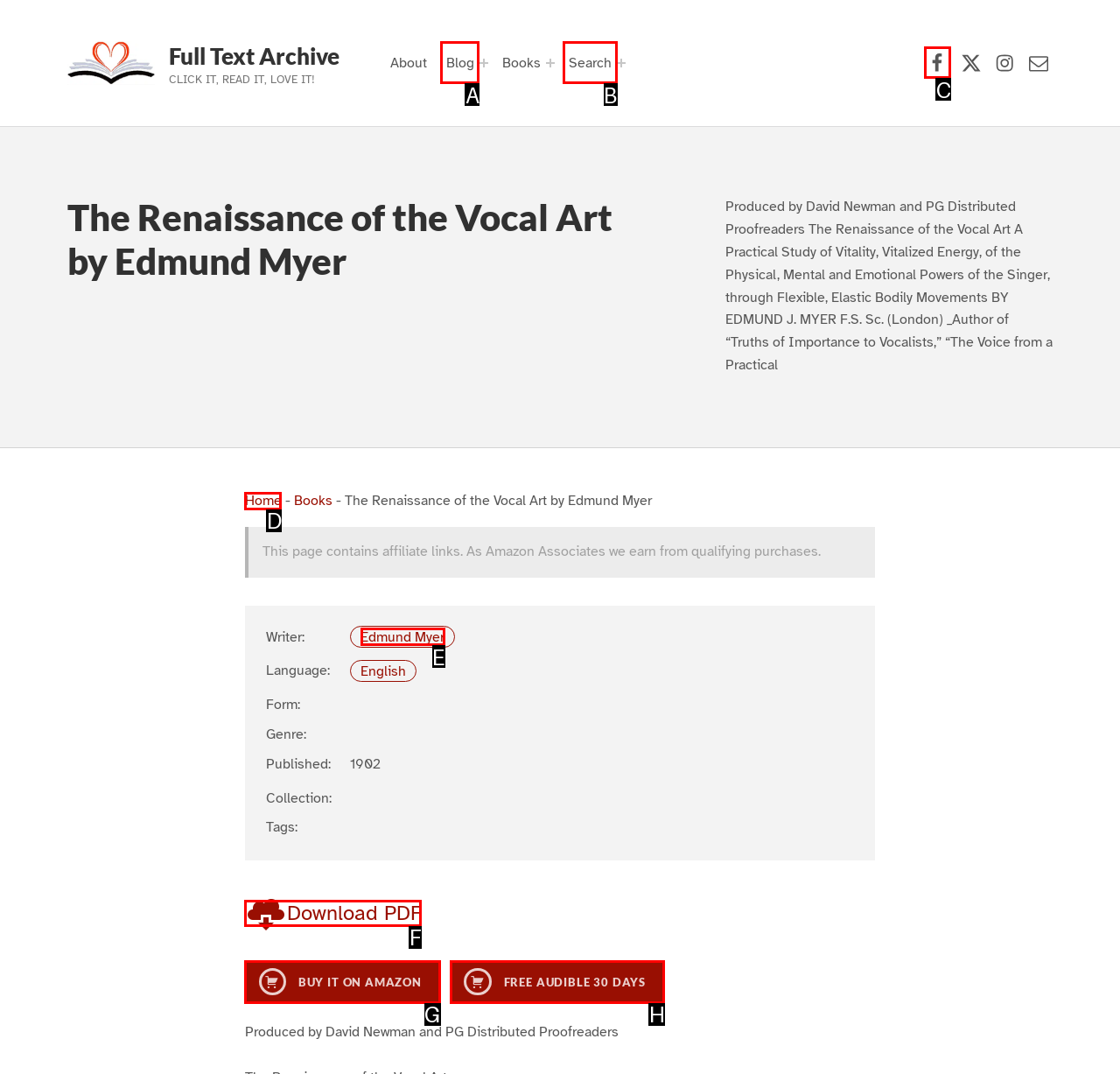From the given choices, determine which HTML element matches the description: FREE Audible 30 days. Reply with the appropriate letter.

H